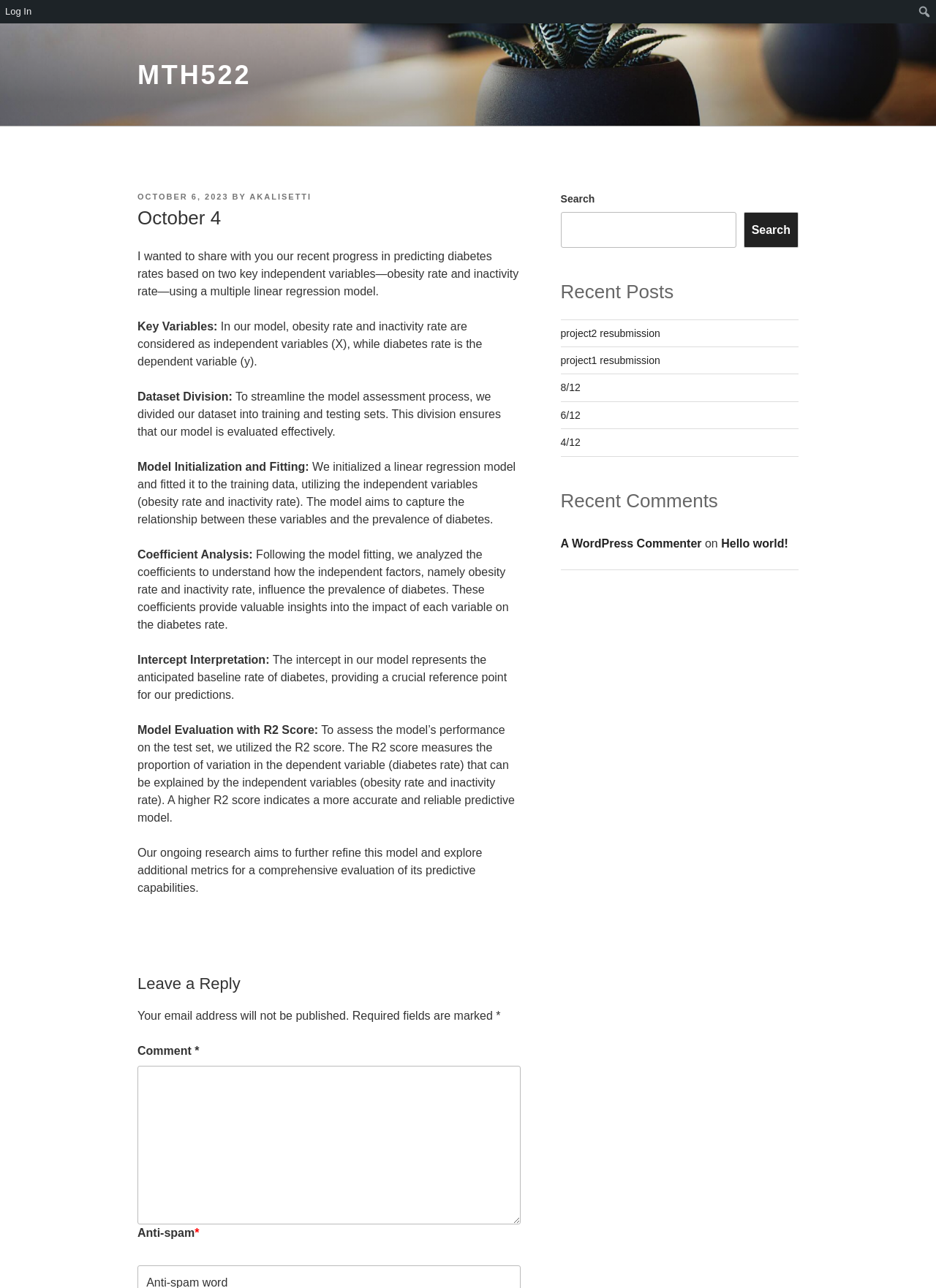Given the element description: "Real Estate & Housing", predict the bounding box coordinates of this UI element. The coordinates must be four float numbers between 0 and 1, given as [left, top, right, bottom].

None